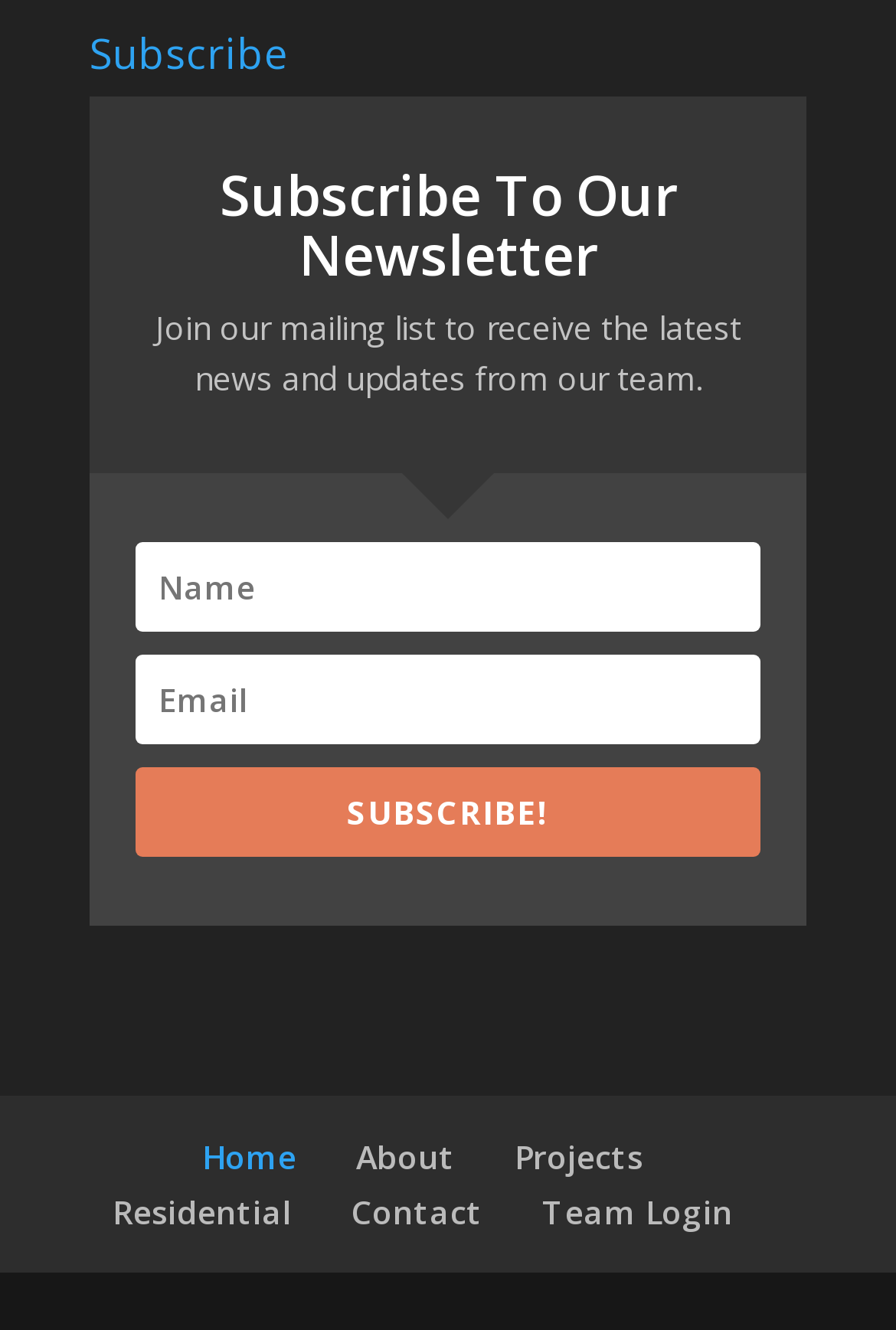Calculate the bounding box coordinates of the UI element given the description: "Team Login".

[0.605, 0.894, 0.818, 0.927]